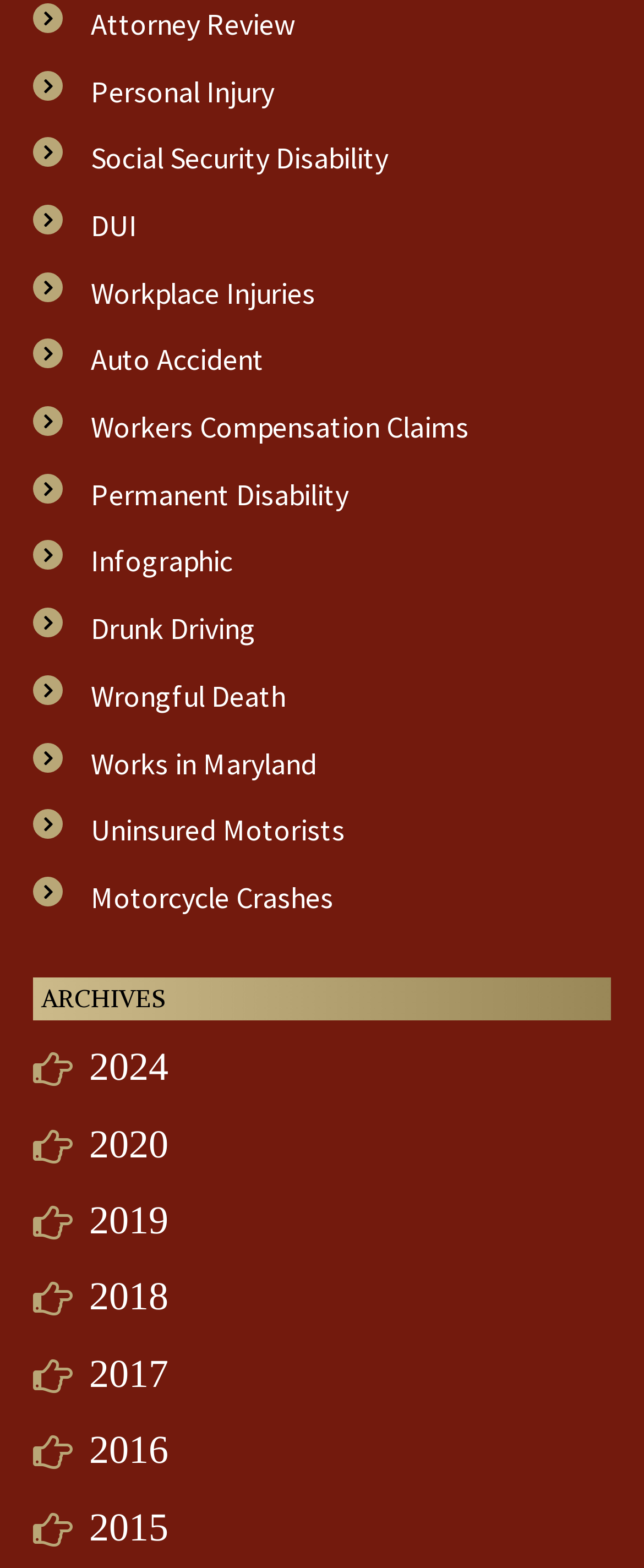Using the description "2017", predict the bounding box of the relevant HTML element.

[0.138, 0.863, 0.262, 0.891]